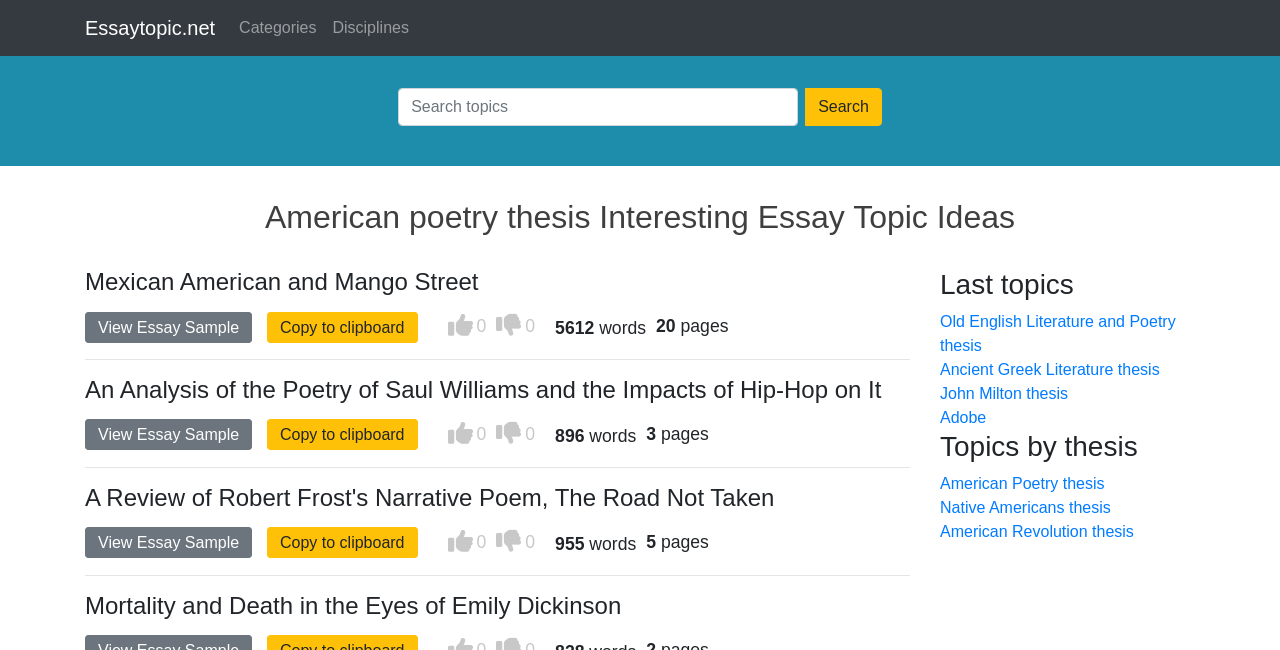Extract the bounding box of the UI element described as: "Ancient Greek Literature thesis".

[0.734, 0.555, 0.906, 0.582]